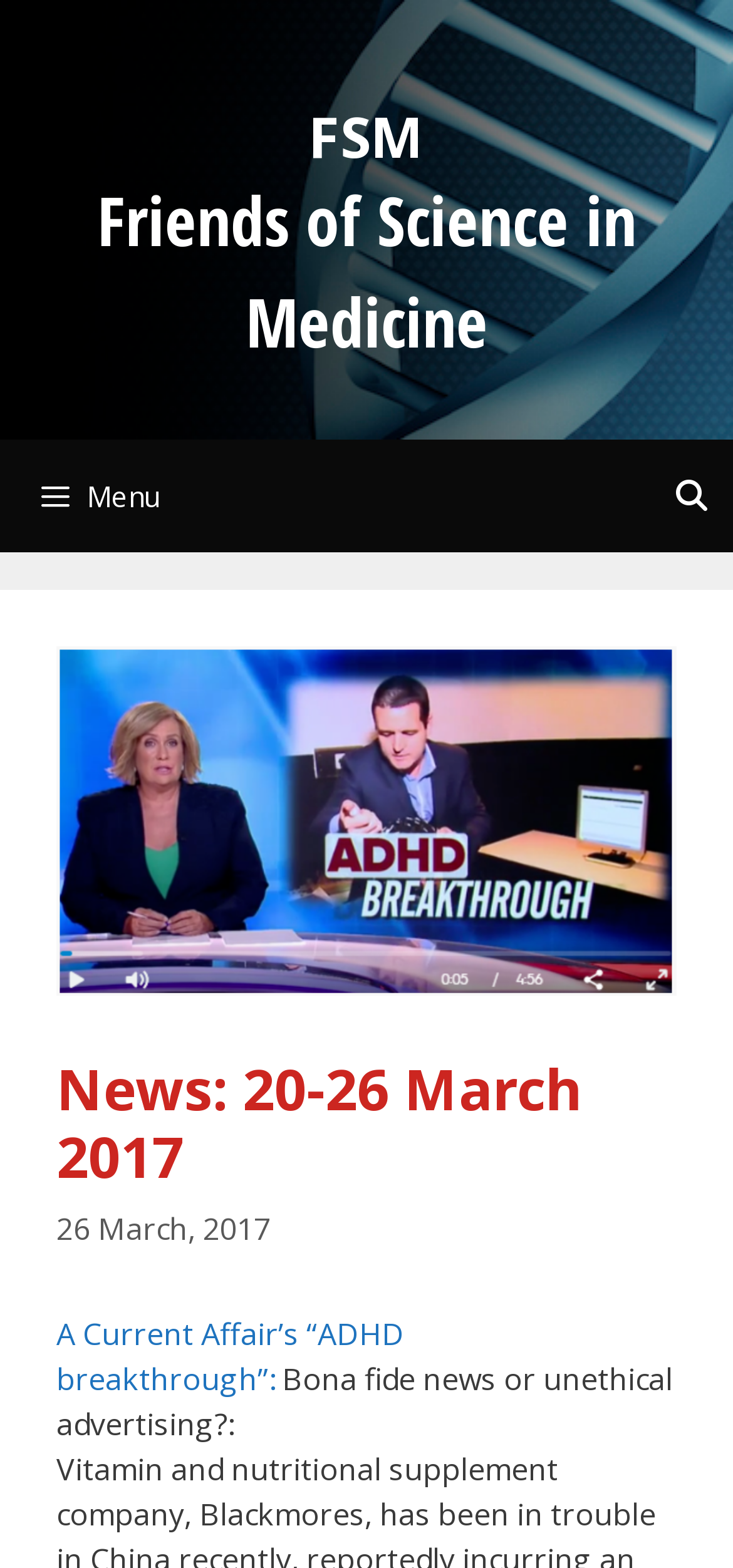Reply to the question with a brief word or phrase: What is the date of the news article?

26 March, 2017